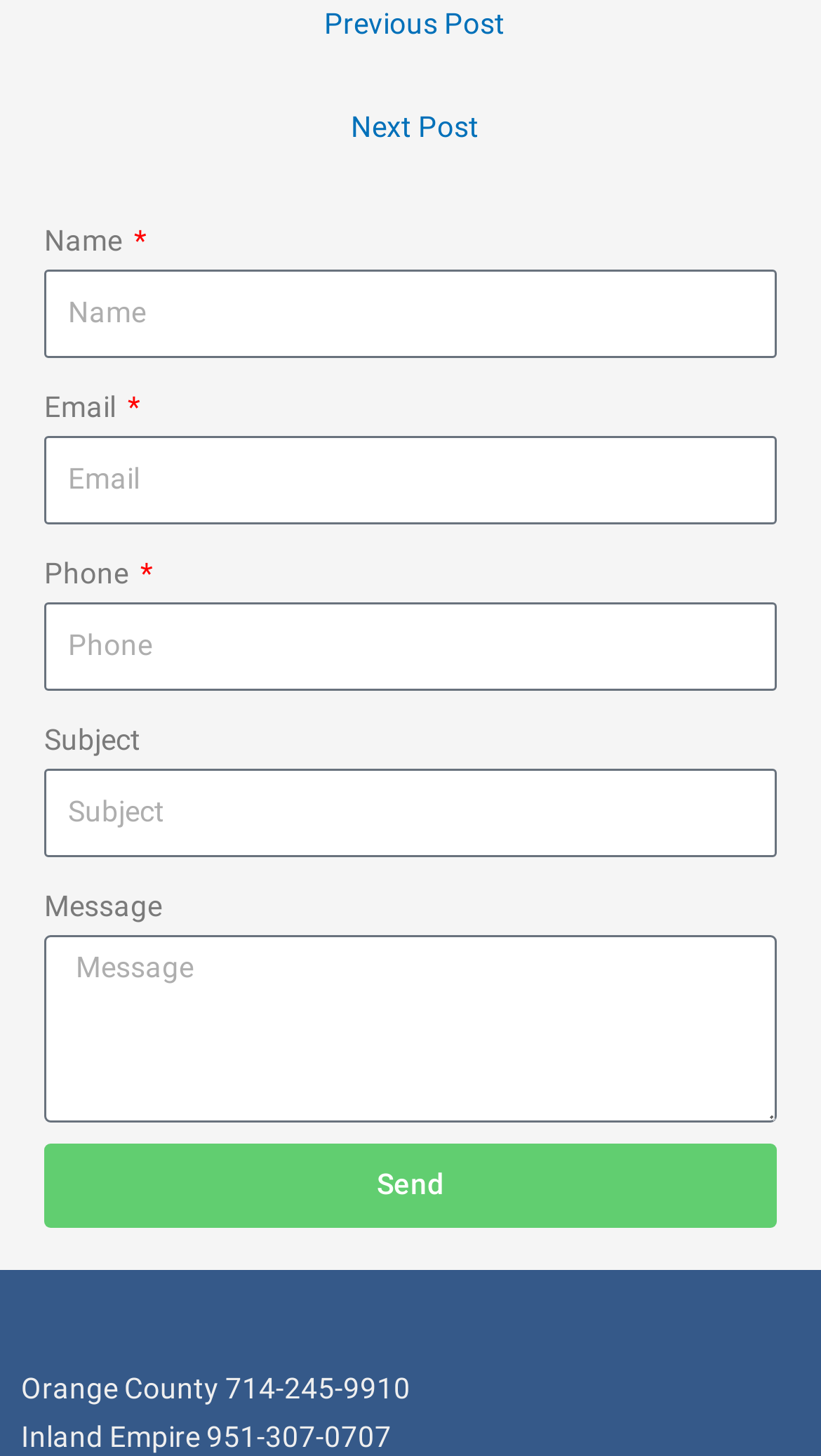Analyze the image and give a detailed response to the question:
Is the subject field required?

The subject field is a text box with the attribute 'required: False', indicating that it is not a required field.